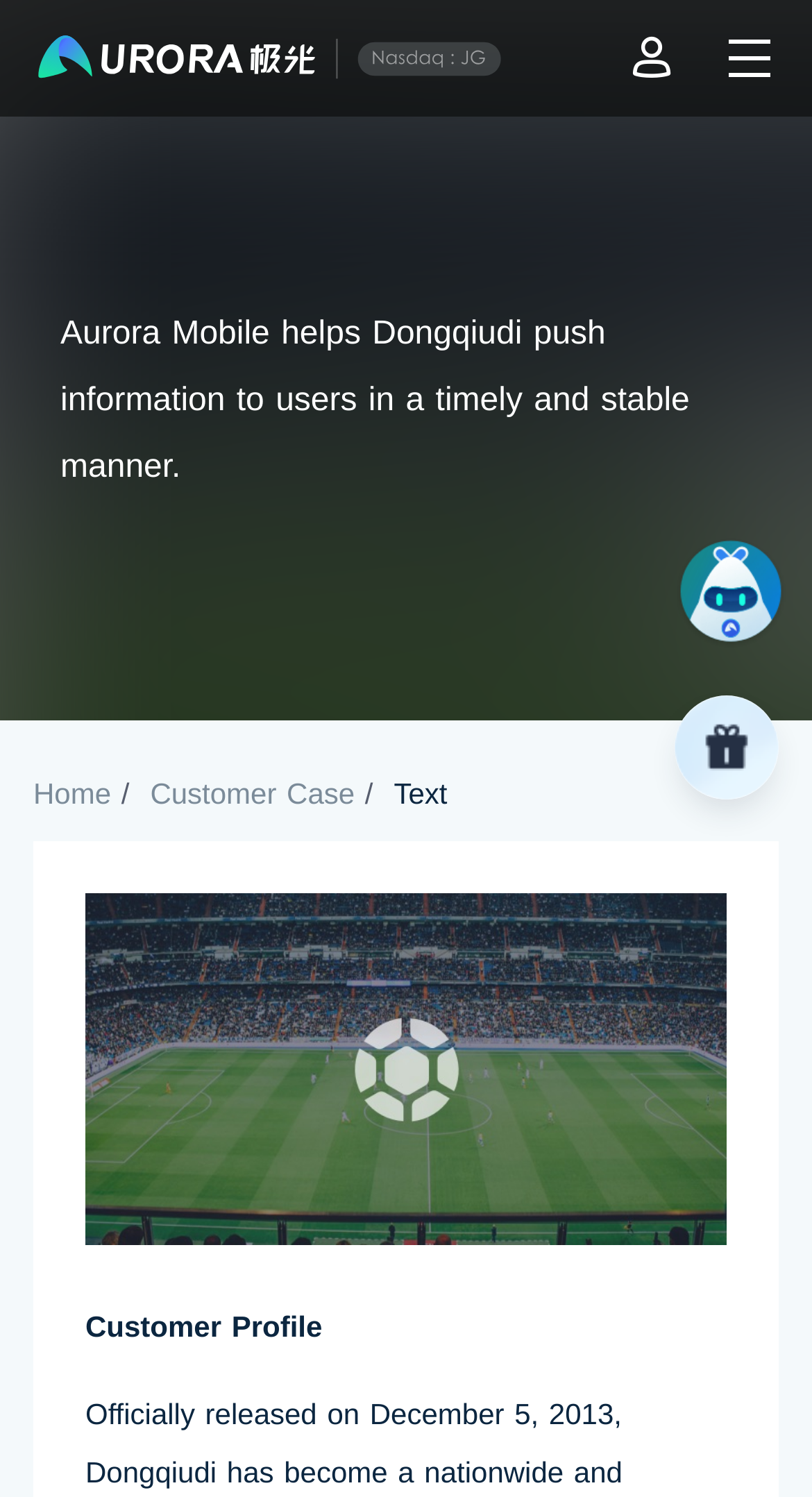What is the function of the button on the top right corner?
Analyze the image and deliver a detailed answer to the question.

The function of the button on the top right corner is unknown because there is no text or description associated with the button element, making it unclear what it does.